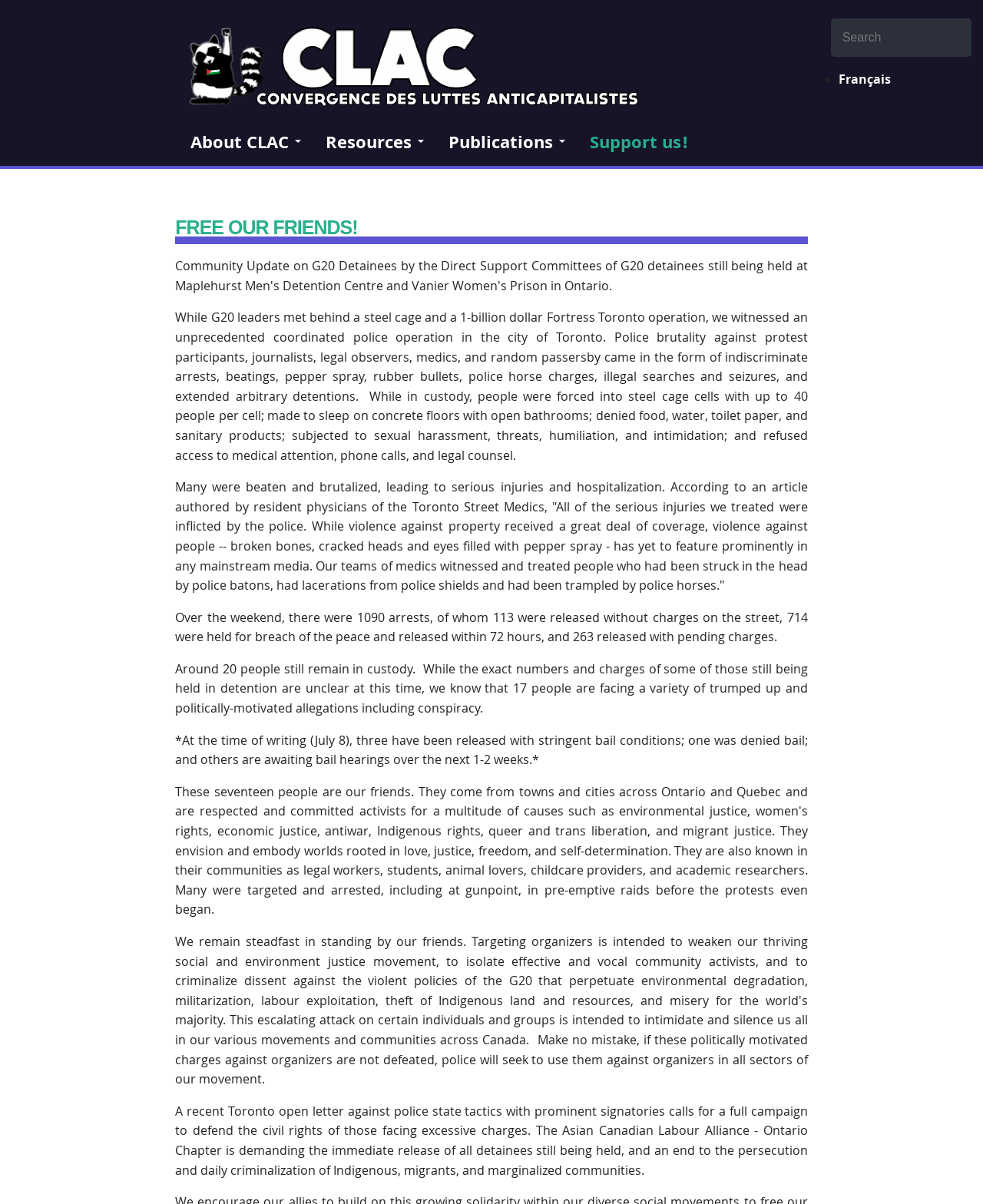Find the bounding box coordinates for the HTML element described in this sentence: "title="Home"". Provide the coordinates as four float numbers between 0 and 1, in the format [left, top, right, bottom].

[0.178, 0.0, 0.285, 0.089]